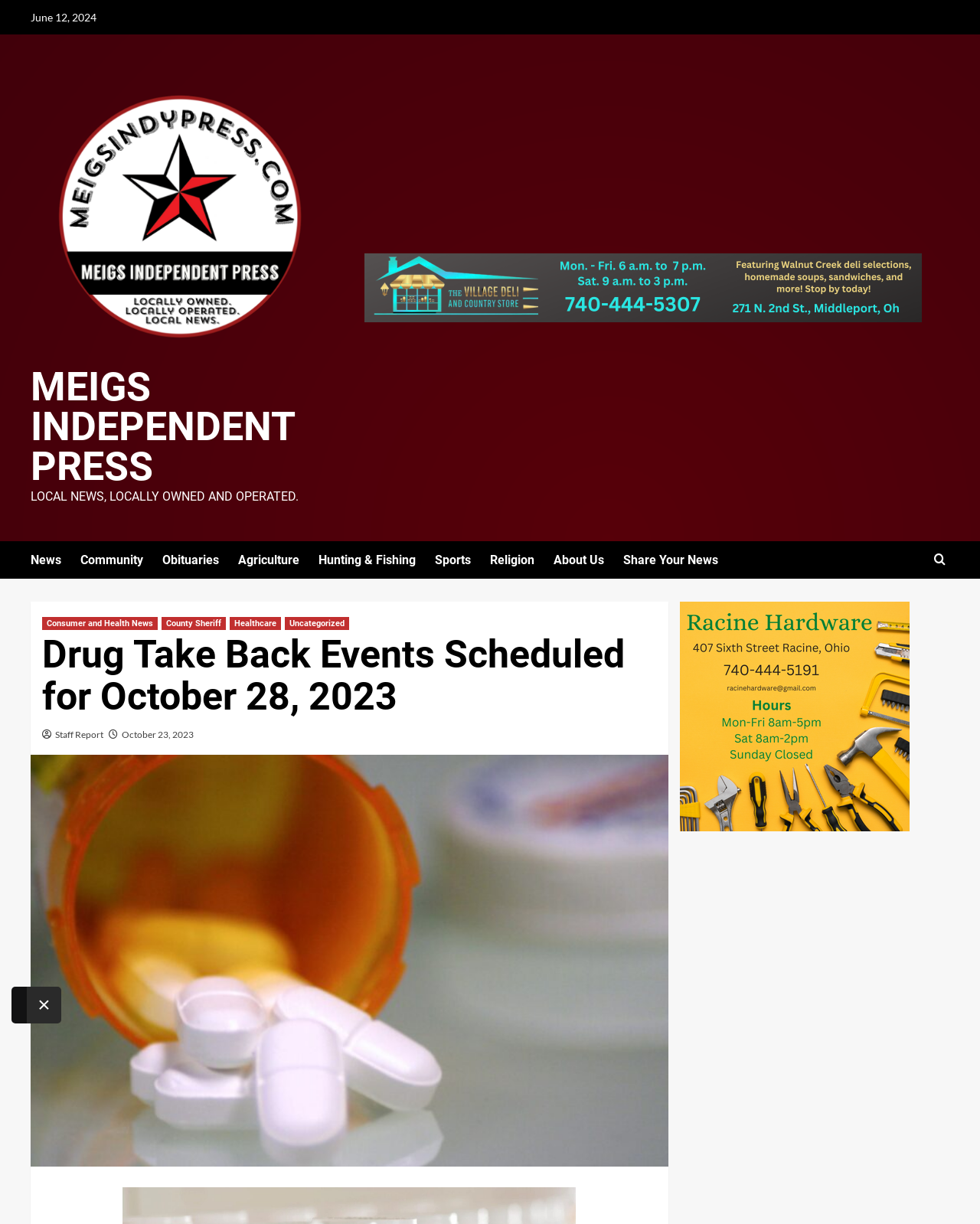Pinpoint the bounding box coordinates of the clickable element needed to complete the instruction: "Click on the 'News' link". The coordinates should be provided as four float numbers between 0 and 1: [left, top, right, bottom].

[0.031, 0.442, 0.082, 0.473]